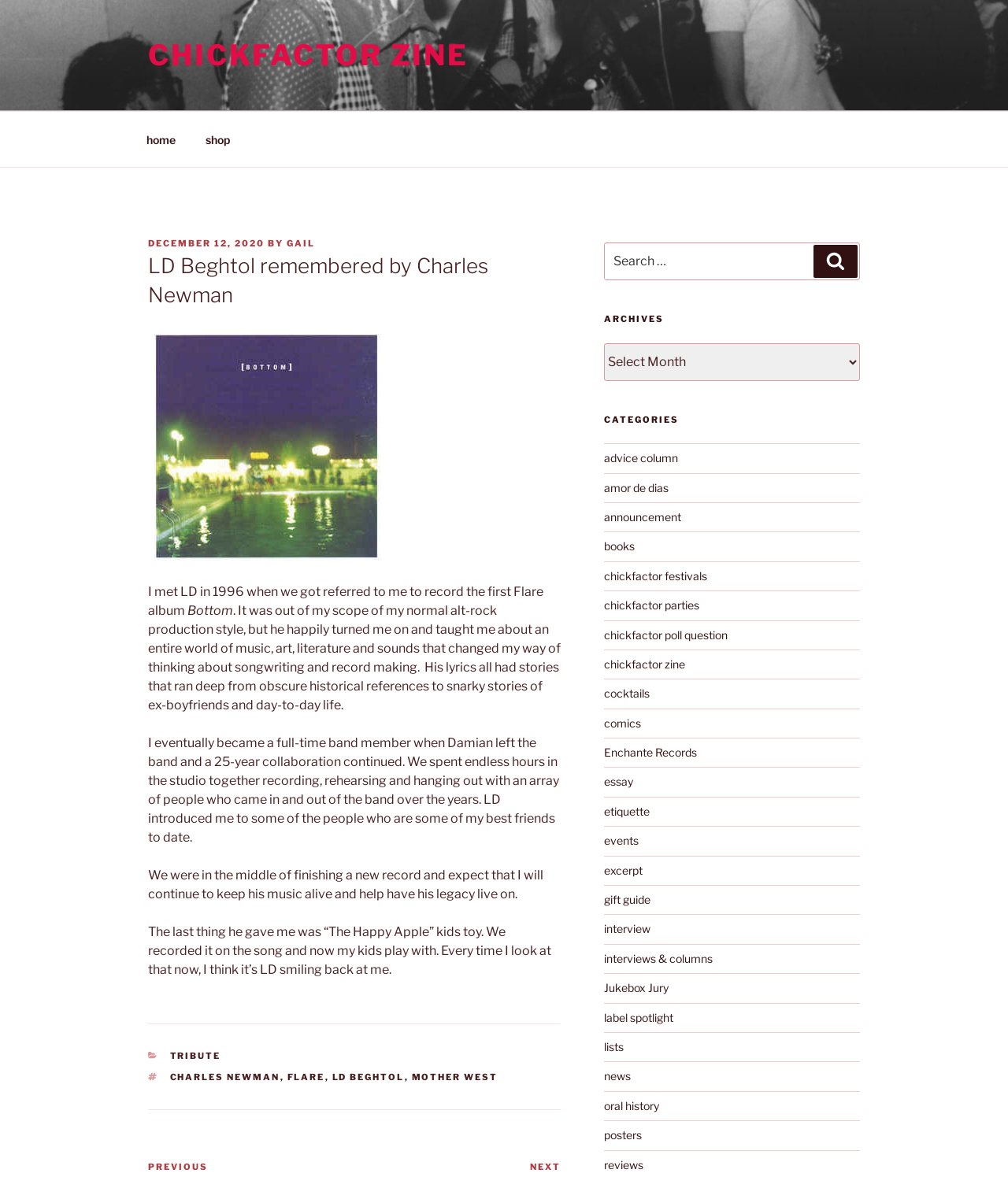Identify the bounding box coordinates for the region of the element that should be clicked to carry out the instruction: "Read the tribute to LD Beghtol". The bounding box coordinates should be four float numbers between 0 and 1, i.e., [left, top, right, bottom].

[0.147, 0.214, 0.556, 0.263]